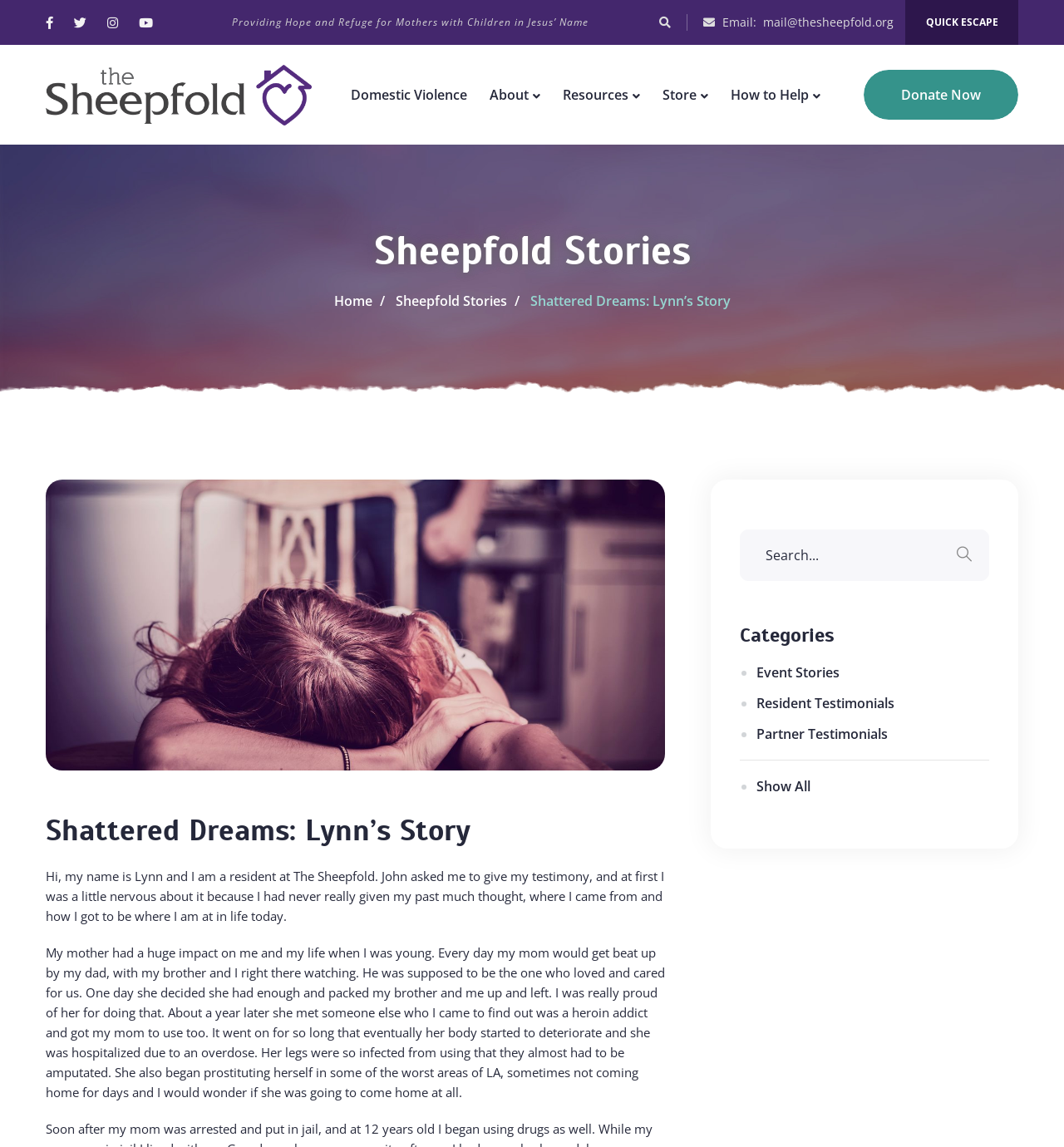What is the purpose of the 'QUICK ESCAPE' button?
Respond to the question with a well-detailed and thorough answer.

I found the answer by looking at the button's location and text. The 'QUICK ESCAPE' button is located in the top-right corner of the webpage, and its text suggests that it is meant to provide a quick way to exit the webpage, possibly for users who need to leave the page quickly and discreetly.